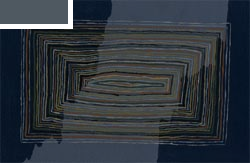Convey all the details present in the image.

This image features a striking rug design created by Hélène Gallet, produced around the 1930s. The artwork, rendered in gouache on paper, measures 31cm by 44cm. This piece is part of the Stoddard-Templeton collection, which is housed in the University of Glasgow Archives. The collection offers a comprehensive look at original design works dating back to the late nineteenth century, showcasing the evolution of surface pattern design throughout the twentieth century. Gallet, among other notable designers, significantly contributed to the textile design scene during this period, which is reflected in the innovative patterns and craftsmanship depicted in this design. This project aims to highlight the contributions of known and lesser-known designers linked to the prestigious carpet manufacturing companies A.F. Stoddard and James Templeton.